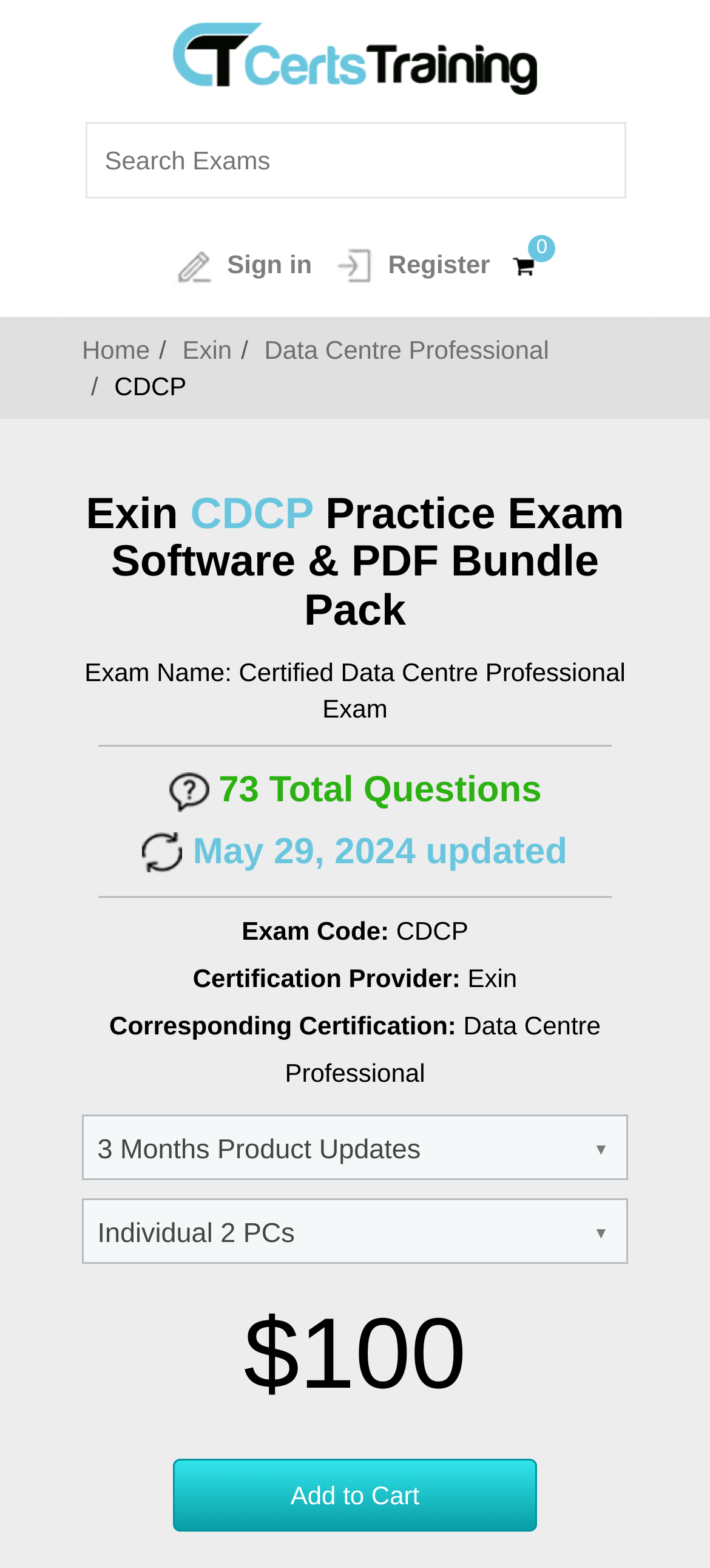Answer the question with a brief word or phrase:
How many total questions are there in the exam?

73